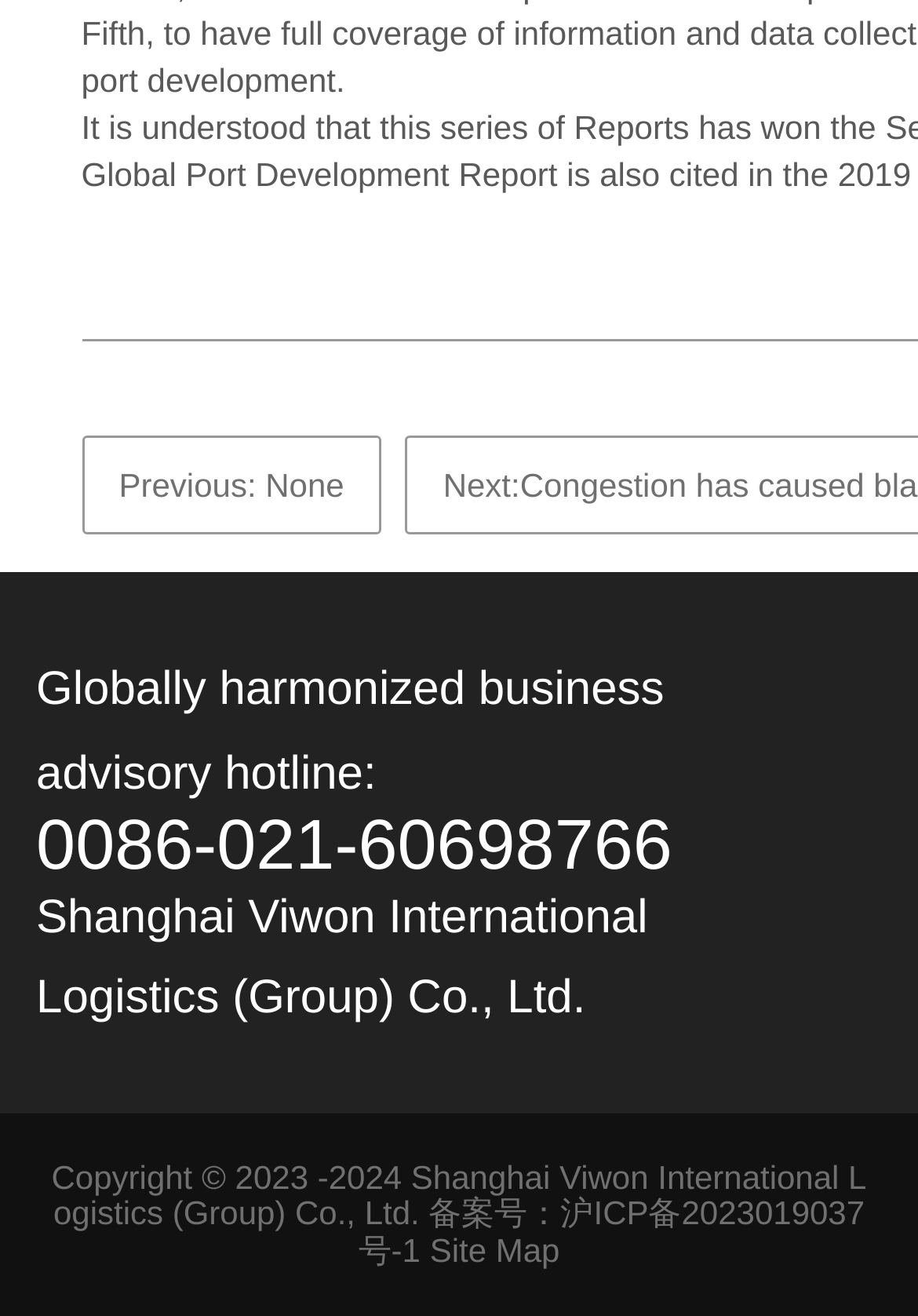Give a one-word or one-phrase response to the question: 
What is the copyright year?

2023-2024